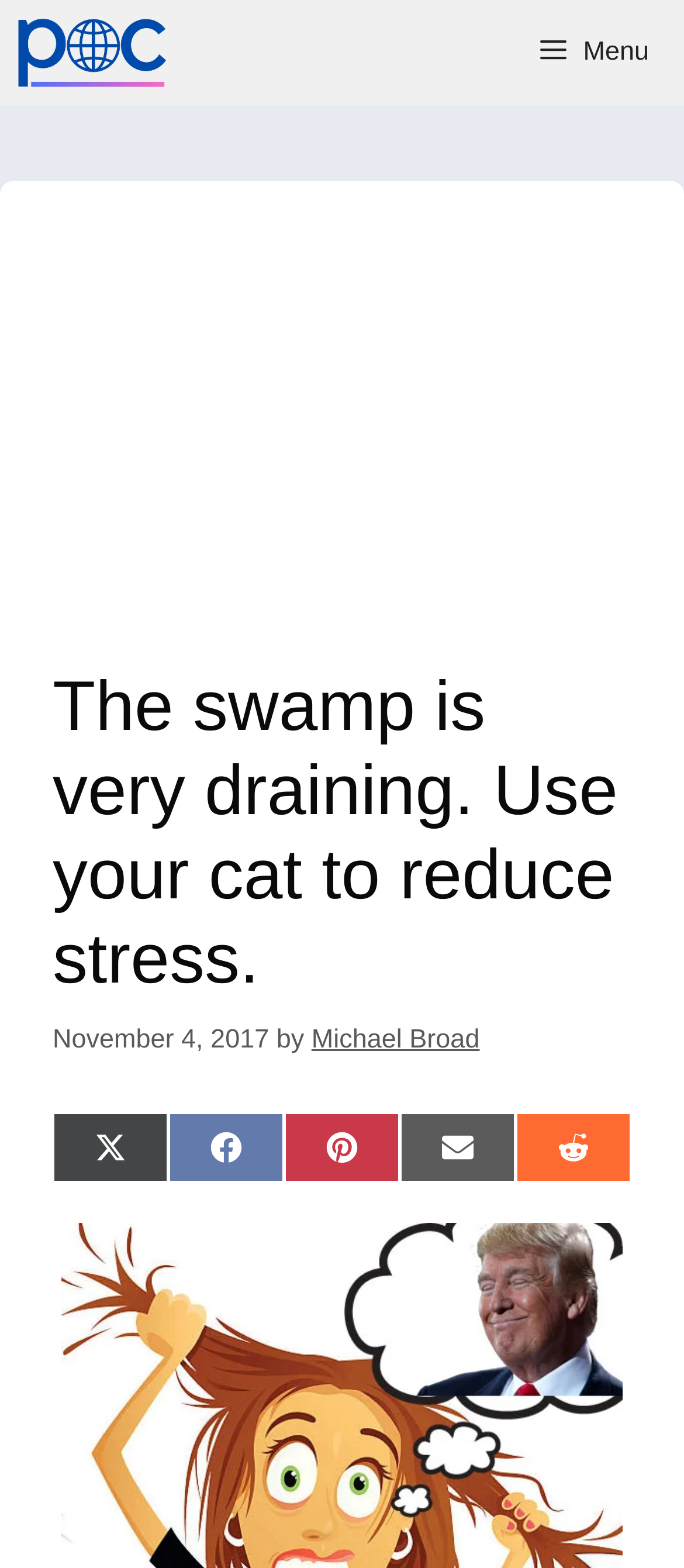Determine the bounding box for the HTML element described here: "Michael Broad". The coordinates should be given as [left, top, right, bottom] with each number being a float between 0 and 1.

[0.455, 0.653, 0.701, 0.672]